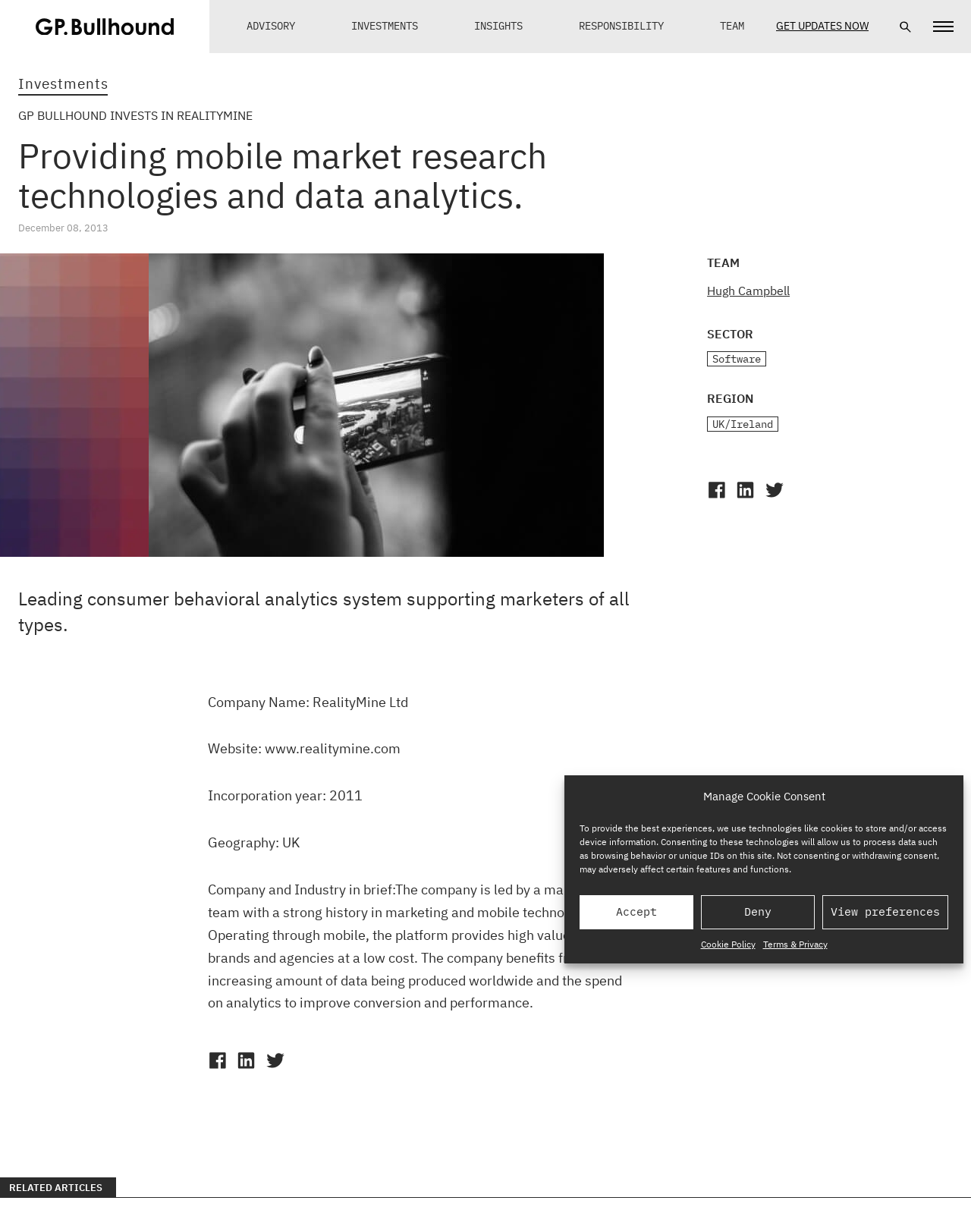Kindly determine the bounding box coordinates for the area that needs to be clicked to execute this instruction: "Read about Hugh Campbell".

[0.728, 0.23, 0.813, 0.242]